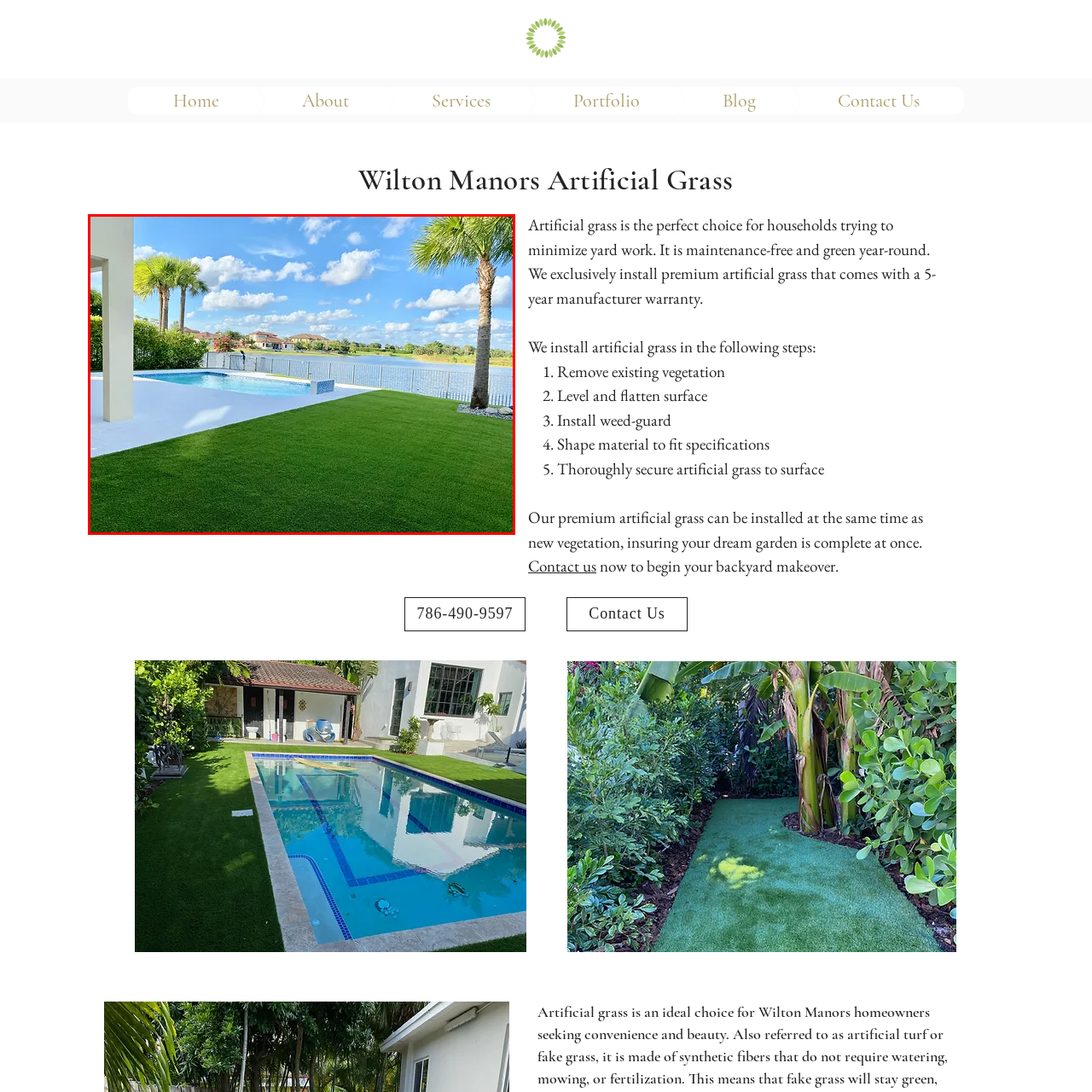What is reflected in the swimming pool?  
Inspect the image within the red boundary and offer a detailed explanation grounded in the visual information present in the image.

The caption describes the scene, stating that 'The lush lawn frames a tranquil swimming pool, which reflects the clear blue sky adorned with scattered fluffy clouds.' This indicates that the swimming pool reflects the clear blue sky, which is a key element of the serene atmosphere depicted in the image.